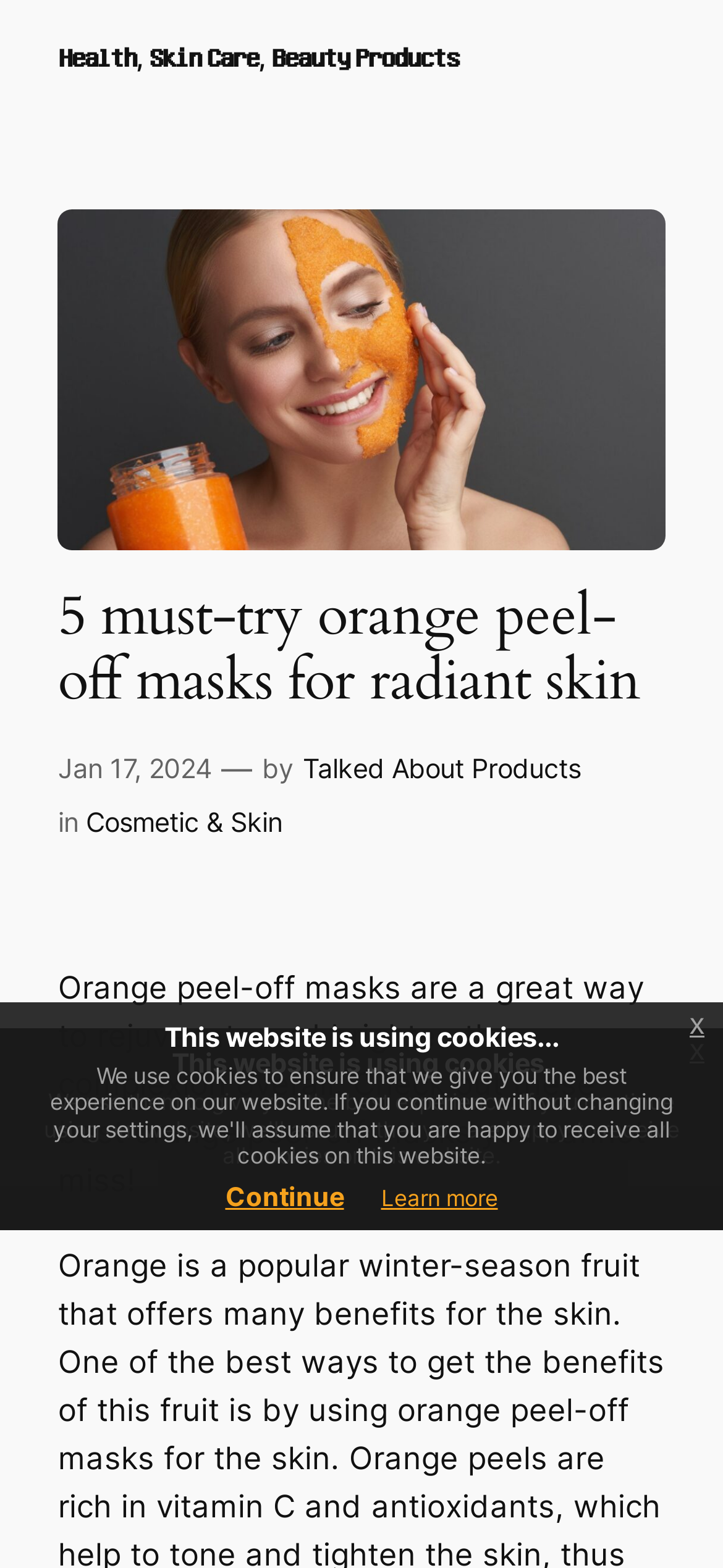Show the bounding box coordinates of the region that should be clicked to follow the instruction: "Click the link to learn more about the products."

[0.419, 0.48, 0.803, 0.5]